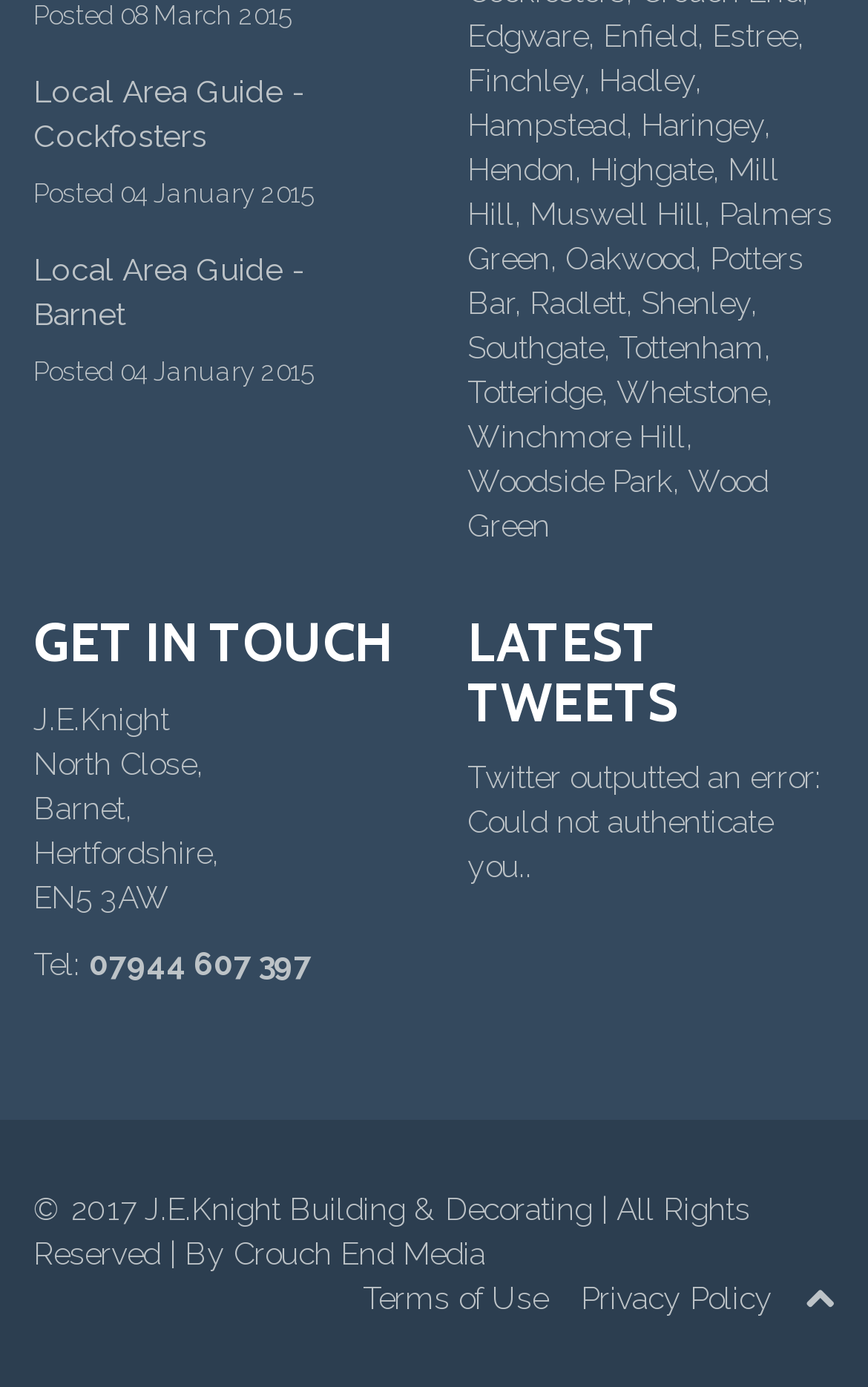What is the name of the company that designed the website?
Please craft a detailed and exhaustive response to the question.

I found the name of the company by looking at the link element at the bottom of the webpage, which provides the copyright information and credits the website design to Crouch End Media.